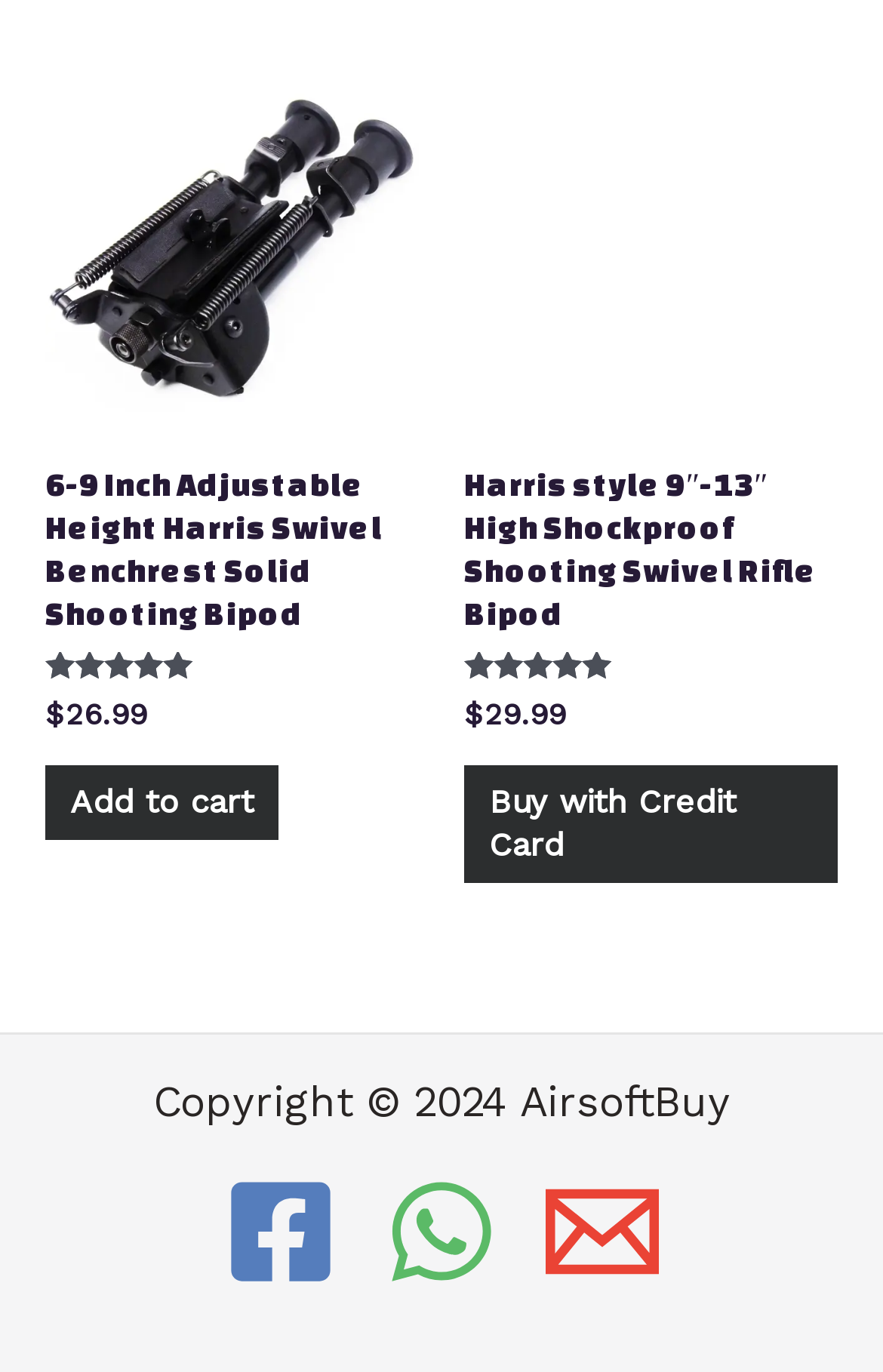Please examine the image and answer the question with a detailed explanation:
What is the price of the 6-9 Inch Adjustable Height Harris Swivel Benchrest Solid Shooting Bipod?

I found the price by looking at the text next to the '$' symbol, which is located below the product title '6-9 Inch Adjustable Height Harris Swivel Benchrest Solid Shooting Bipod'.